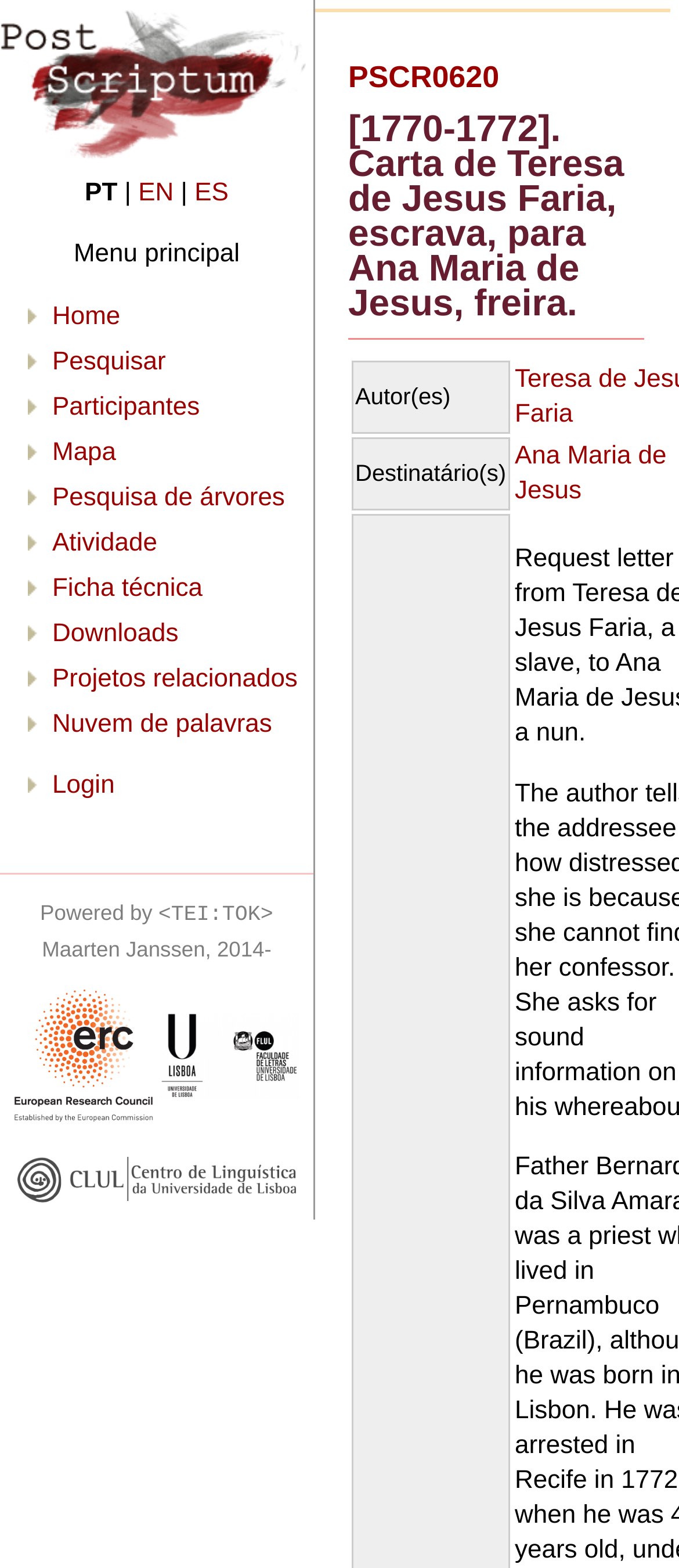Reply to the question with a single word or phrase:
What is the author of the letter?

Teresa de Jesus Faria